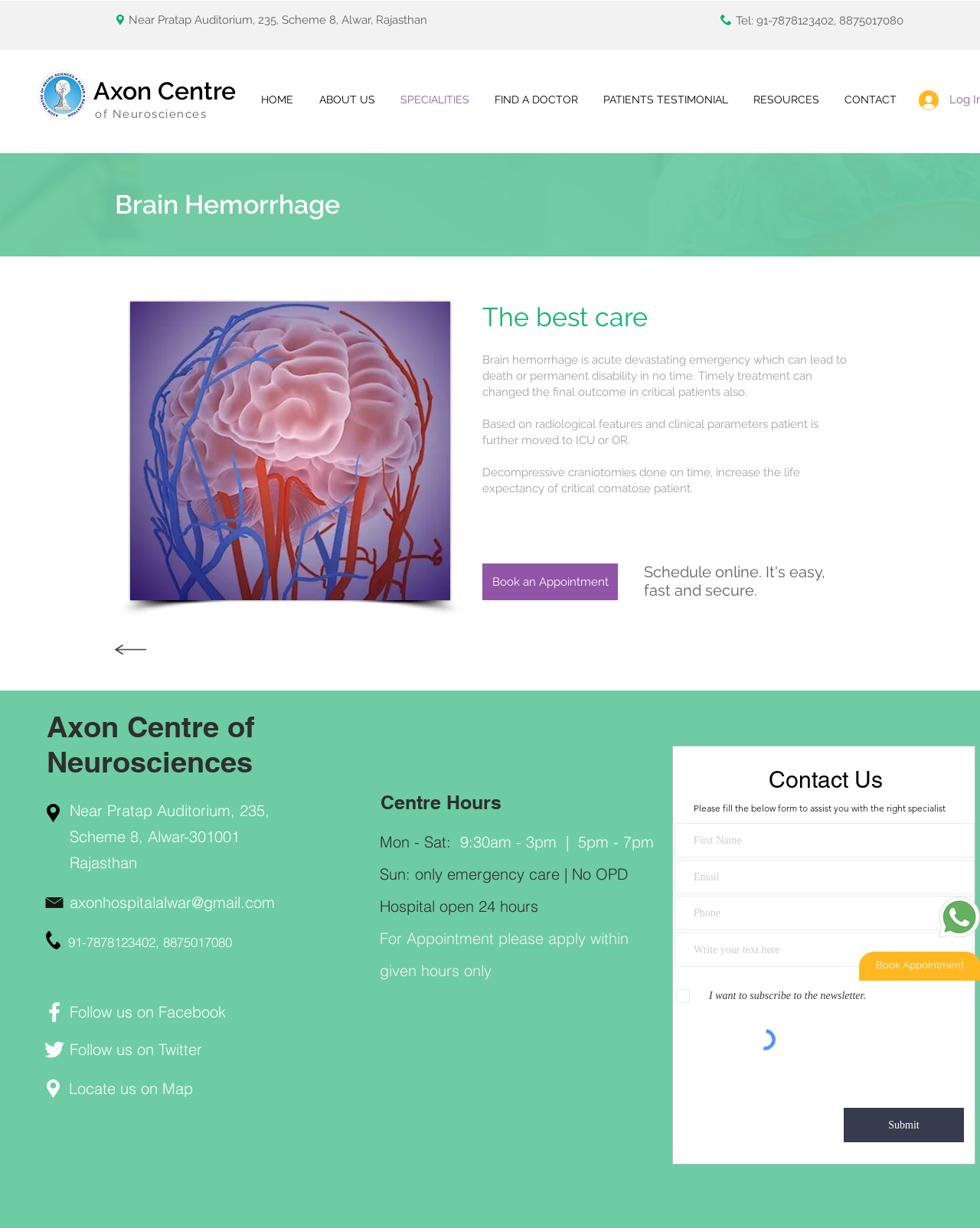Answer briefly with one word or phrase:
What is the phone number of Axon Centre?

91-7878123402, 8875017080